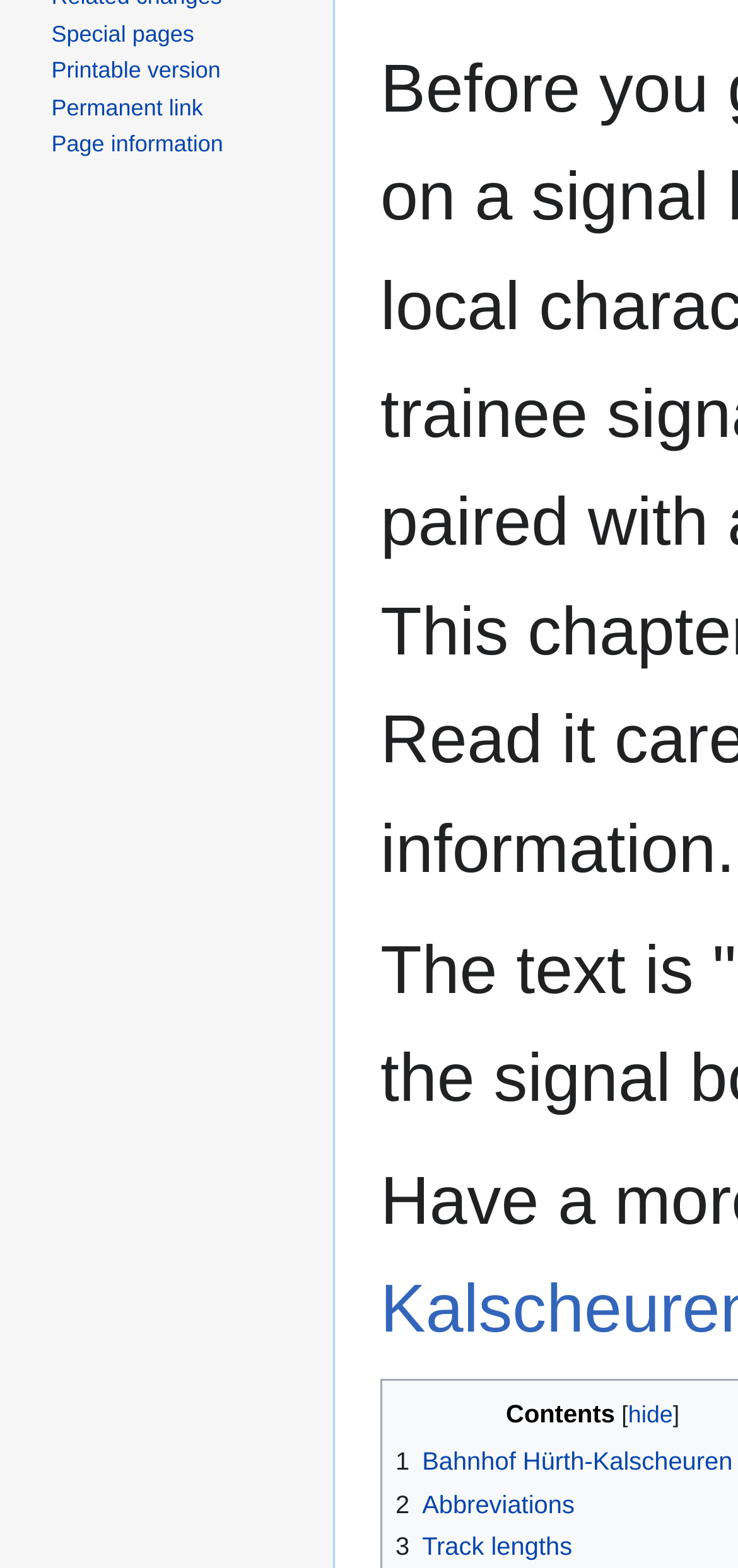Predict the bounding box of the UI element based on the description: "1 Bahnhof Hürth-Kalscheuren". The coordinates should be four float numbers between 0 and 1, formatted as [left, top, right, bottom].

[0.536, 0.923, 0.993, 0.941]